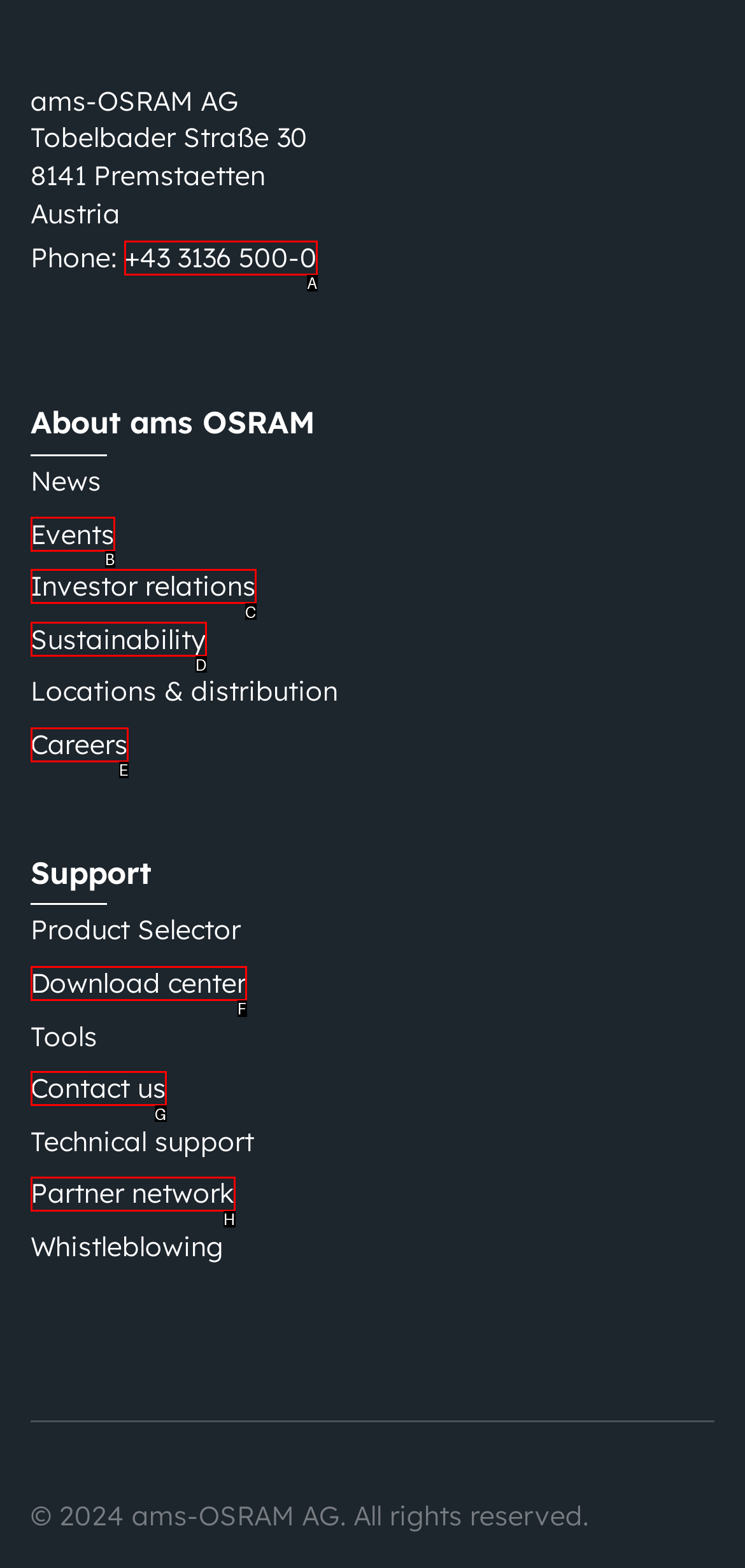Select the letter that aligns with the description: +43 3136 500-0. Answer with the letter of the selected option directly.

A